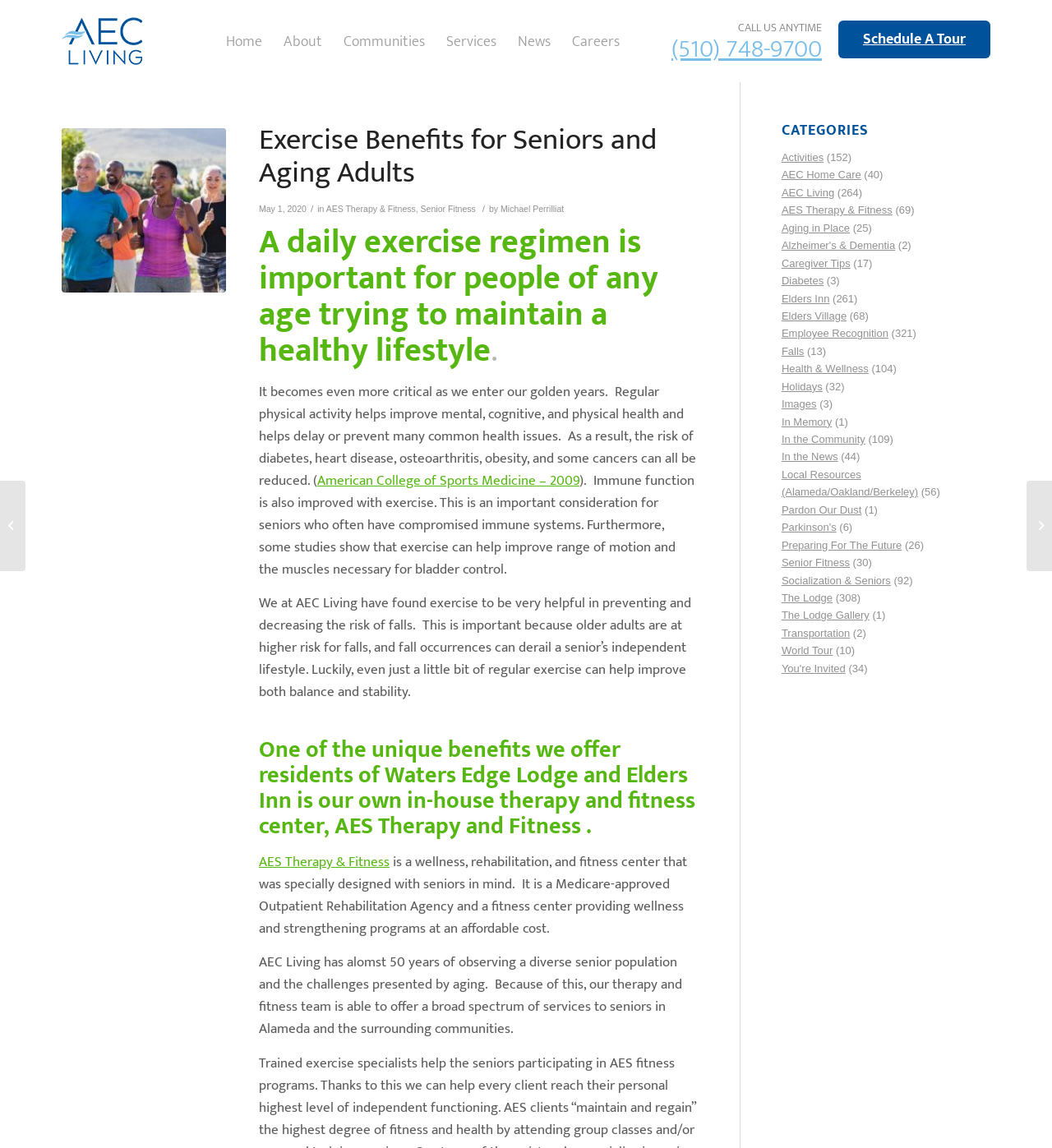Create a detailed summary of all the visual and textual information on the webpage.

The webpage is about the benefits of exercise for seniors and aging adults, specifically highlighting the services offered by AEC Living. At the top of the page, there is a logo and a navigation menu with links to different sections of the website, including Home, About, Communities, Services, News, and Careers. 

Below the navigation menu, there is a prominent image of multiethnic middle-aged friends exercising together outdoors. To the right of the image, there is a heading that reads "Exercise Benefits for Seniors and Aging Adults" followed by a subheading that explains the importance of daily exercise for people of all ages. 

The main content of the page is divided into sections, each with its own heading. The first section discusses the benefits of exercise for seniors, including improved mental, cognitive, and physical health, and reduced risk of various health issues. The second section highlights the unique benefits offered by AEC Living, including their in-house therapy and fitness center, AES Therapy and Fitness. 

On the right-hand side of the page, there is a complementary section with a heading that reads "CATEGORIES". This section lists various categories, including Activities, AEC Home Care, AEC Living, AES Therapy & Fitness, and others, each with a number in parentheses indicating the number of related articles or posts. 

Throughout the page, there are links to other relevant articles, services, and resources, as well as images and headings that break up the text and make the content more engaging and easy to read.